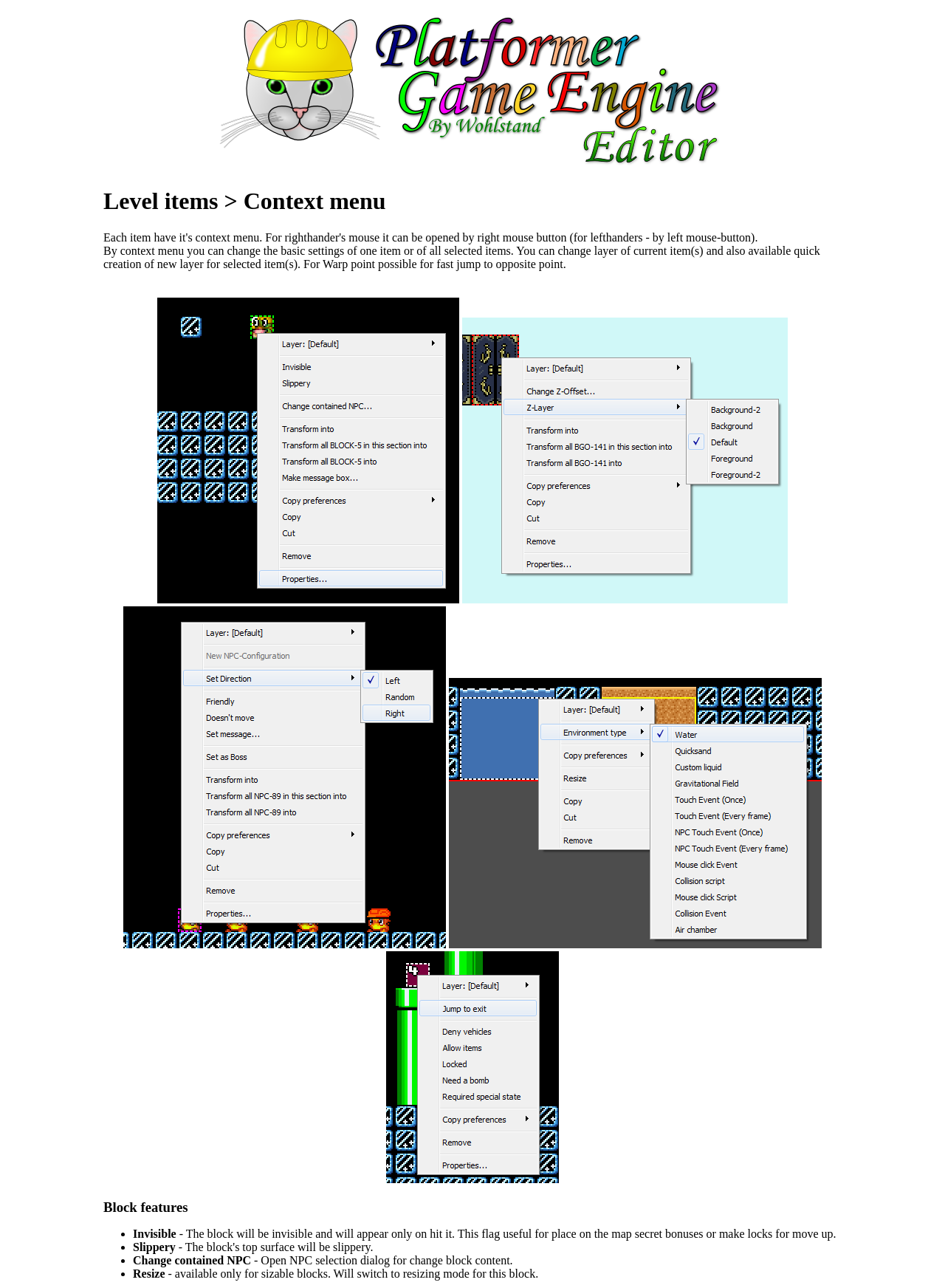Given the element description "title="Contents"" in the screenshot, predict the bounding box coordinates of that UI element.

[0.227, 0.123, 0.773, 0.133]